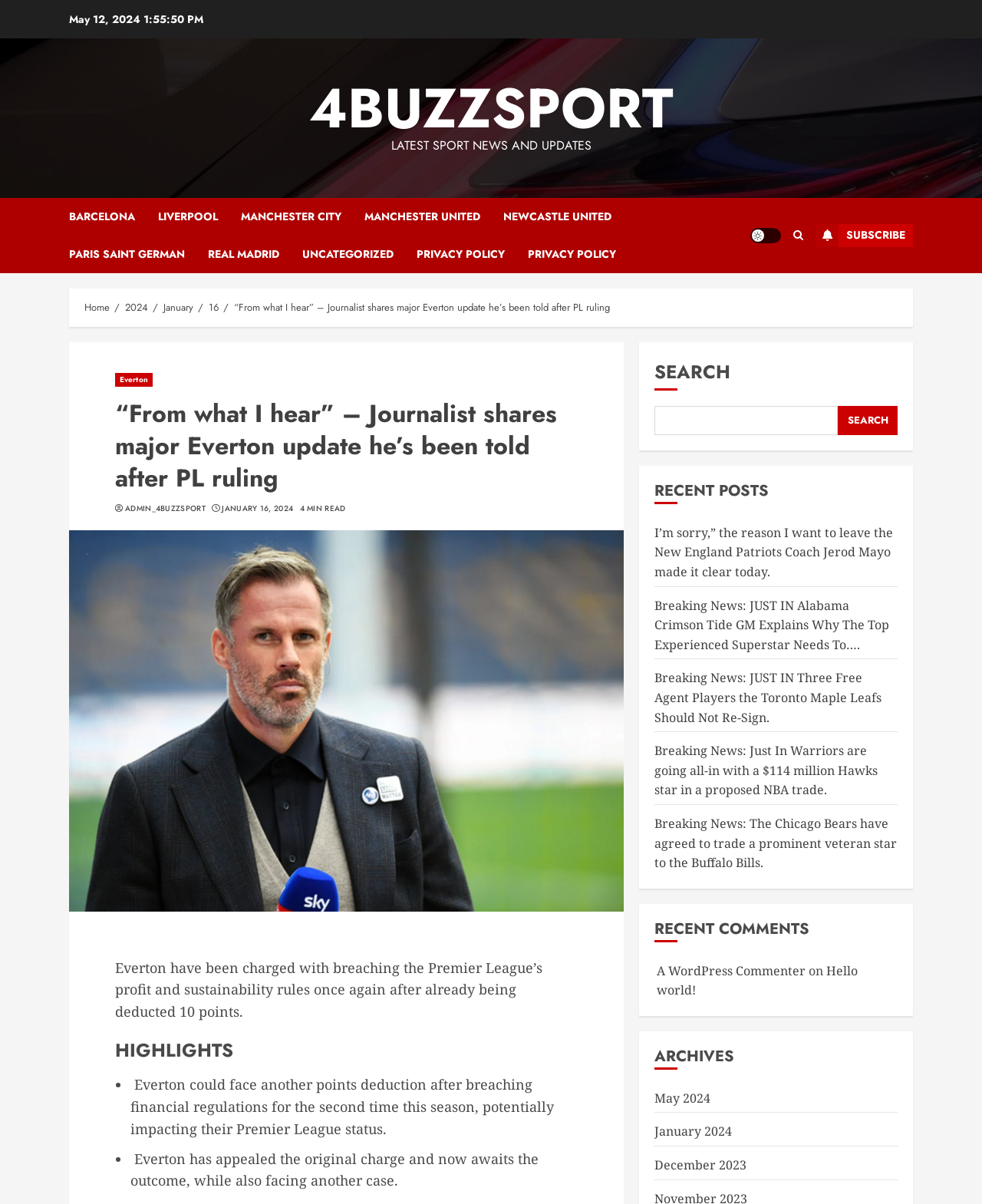Specify the bounding box coordinates of the element's region that should be clicked to achieve the following instruction: "Search for something". The bounding box coordinates consist of four float numbers between 0 and 1, in the format [left, top, right, bottom].

[0.667, 0.337, 0.853, 0.361]